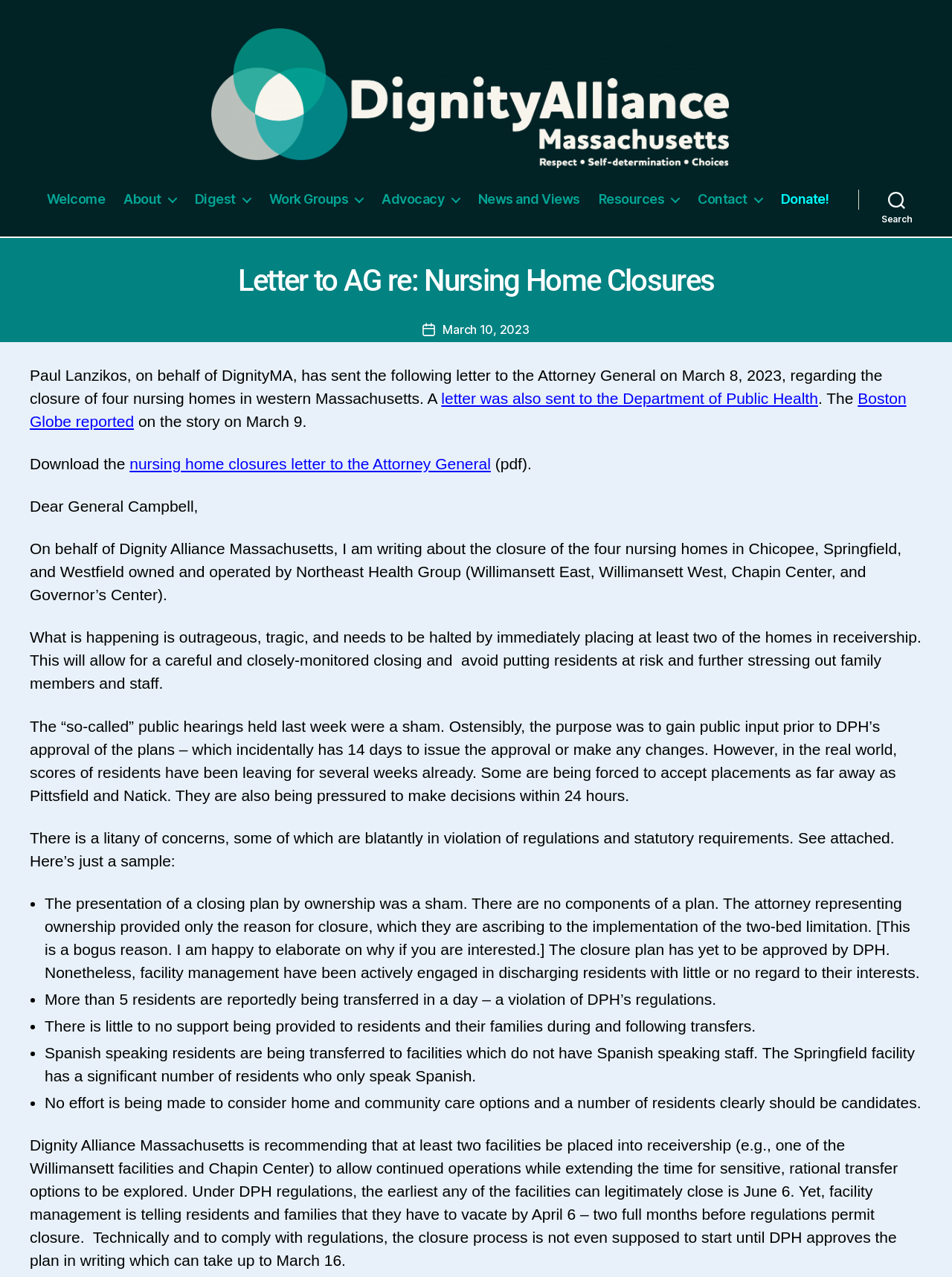Can you show the bounding box coordinates of the region to click on to complete the task described in the instruction: "Click the 'Welcome' link"?

[0.049, 0.15, 0.11, 0.162]